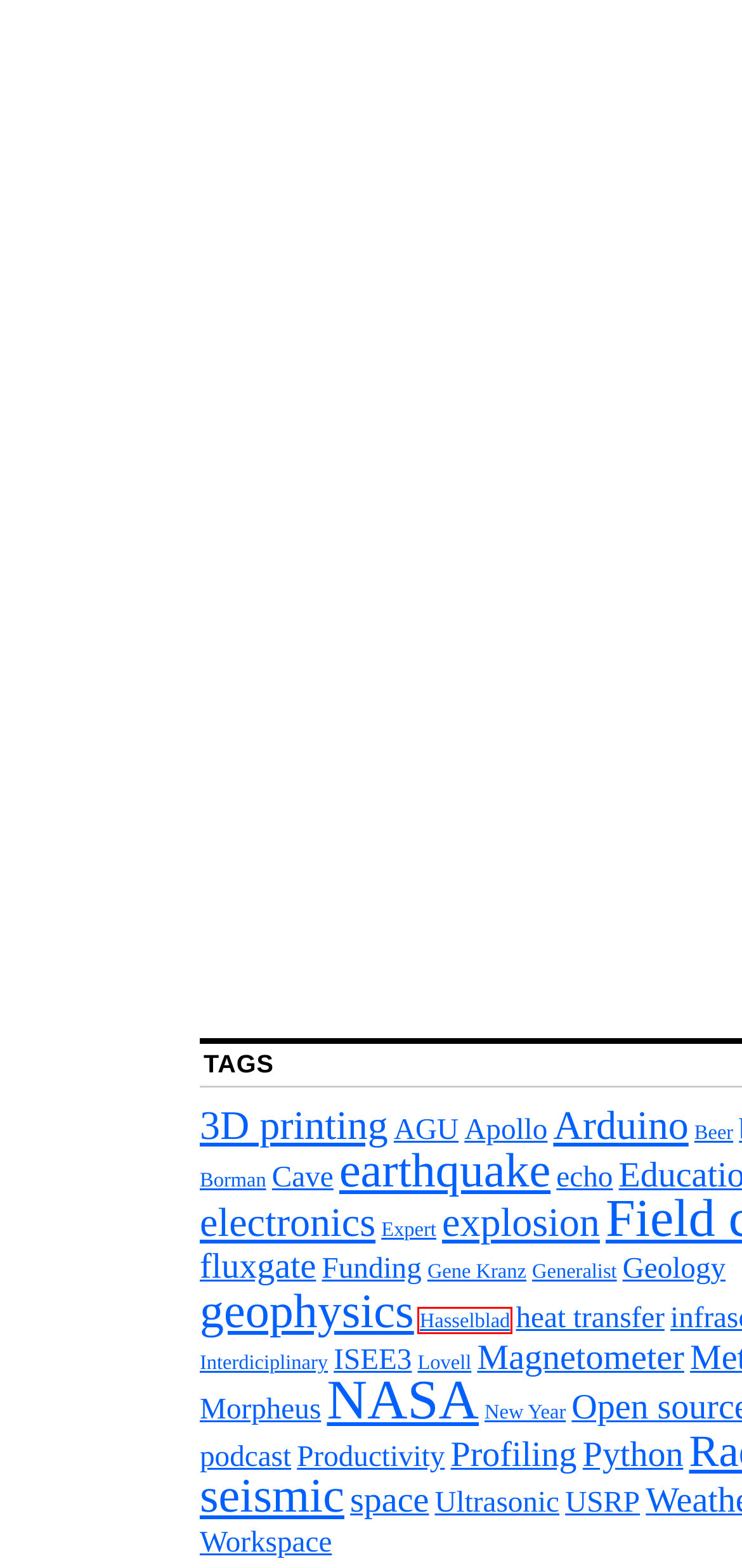You are given a screenshot of a webpage within which there is a red rectangle bounding box. Please choose the best webpage description that matches the new webpage after clicking the selected element in the bounding box. Here are the options:
A. geophysics | John R. Leeman
B. Cave | John R. Leeman
C. Hasselblad | John R. Leeman
D. 3D printing | John R. Leeman
E. podcast | John R. Leeman
F. Gene Kranz | John R. Leeman
G. Magnetometer | John R. Leeman
H. ISEE3 | John R. Leeman

C